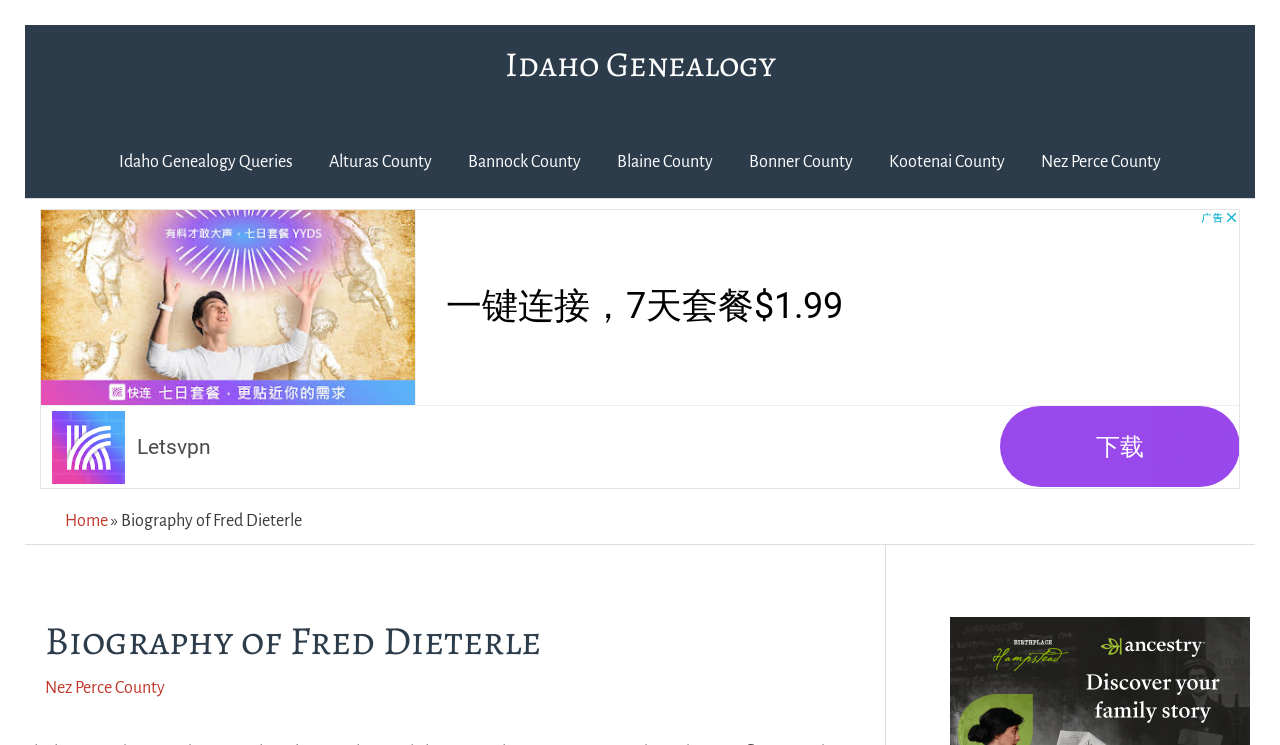What is the relationship between the biography and Nez Perce County?
Refer to the image and give a detailed answer to the query.

The biography of Fred Dieterle mentions Nez Perce County, which suggests that Fred Dieterle is from or has some connection to Nez Perce County.